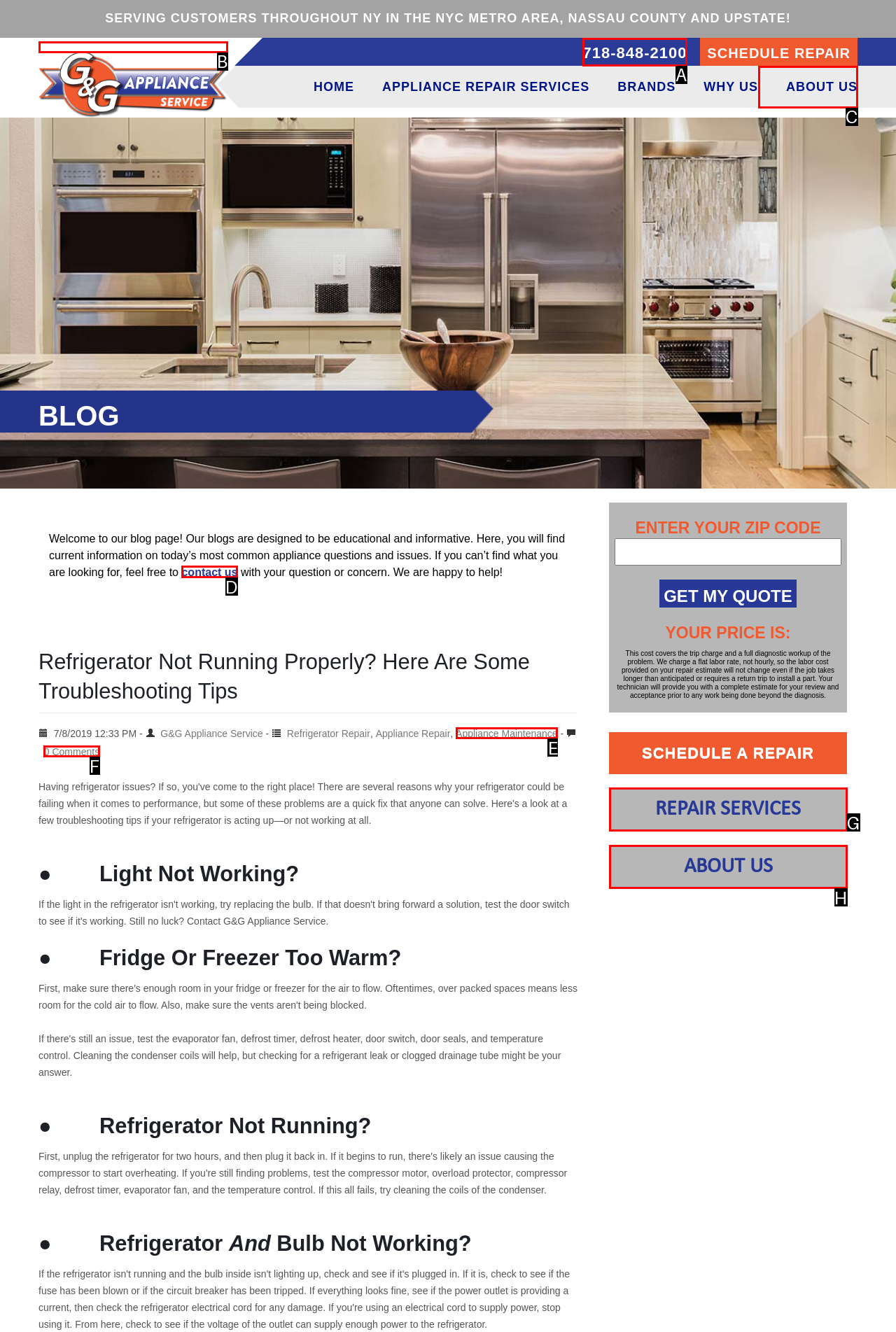Specify which HTML element I should click to complete this instruction: Contact us Answer with the letter of the relevant option.

D